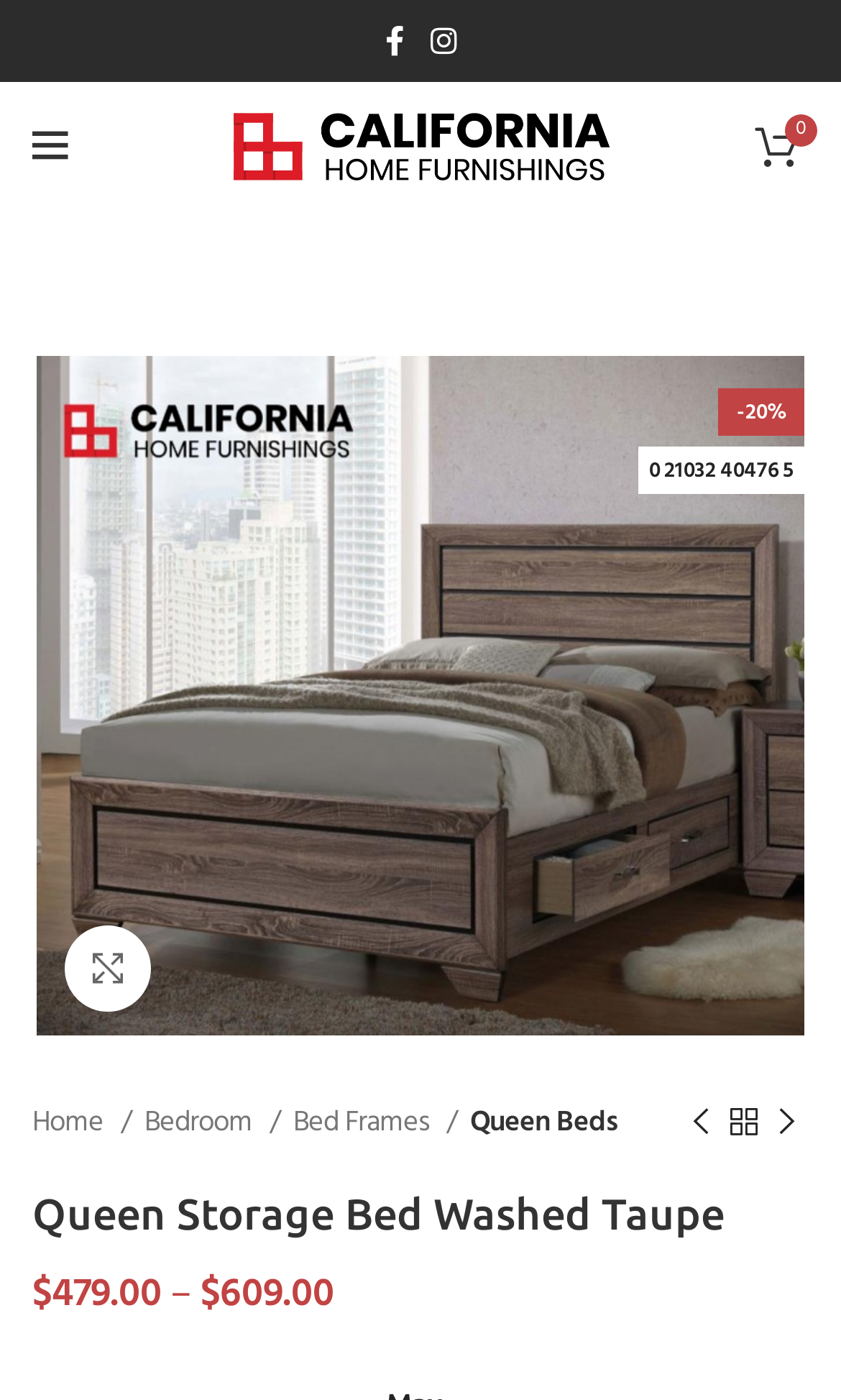What is the price of the product after discount?
Kindly answer the question with as much detail as you can.

I found the price of the product after discount by looking at the text '479.00' which is located near the price information of the product and is preceded by a '$' symbol, indicating it as the current price.